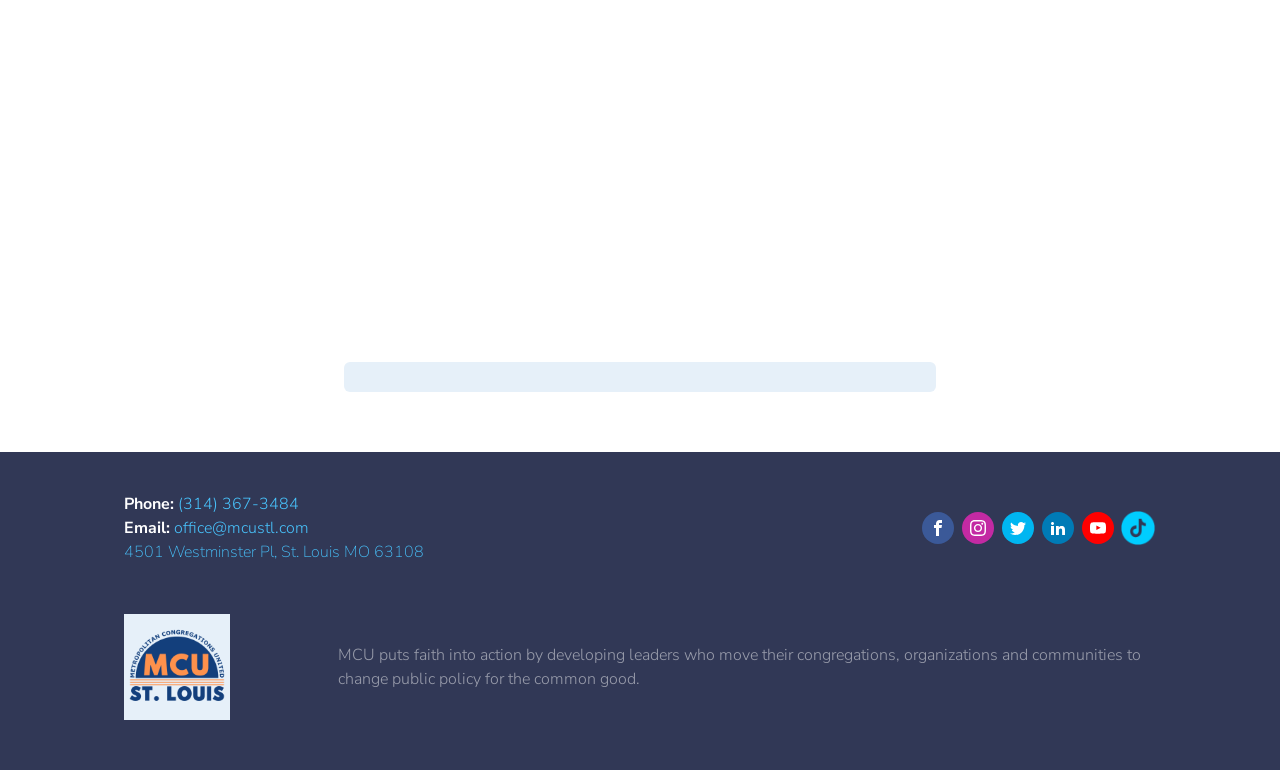Please determine the bounding box coordinates of the element's region to click for the following instruction: "Visit MCU on Facebook".

[0.72, 0.664, 0.745, 0.706]